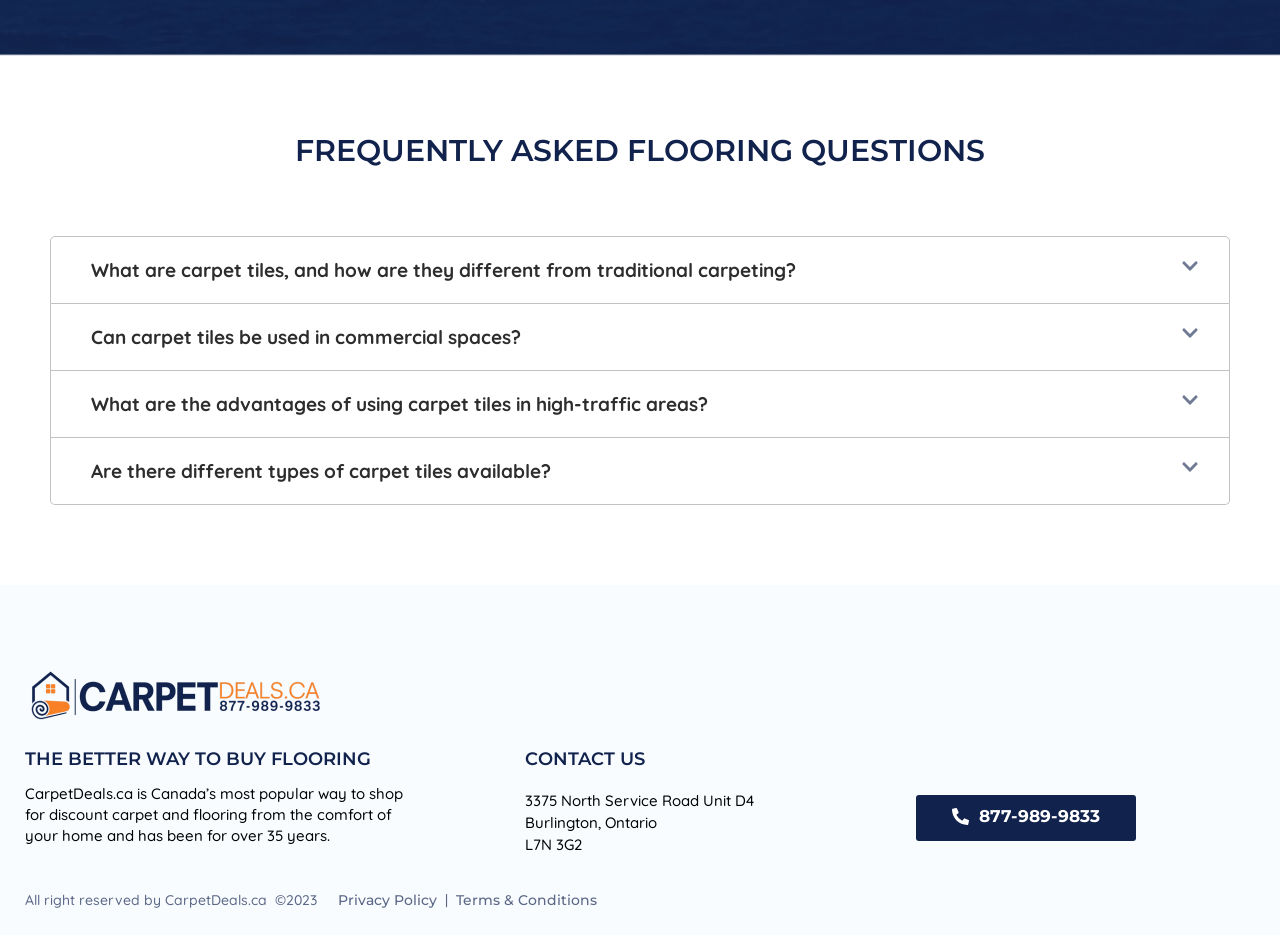Answer with a single word or phrase: 
What is the purpose of the buttons on this webpage?

To answer flooring questions